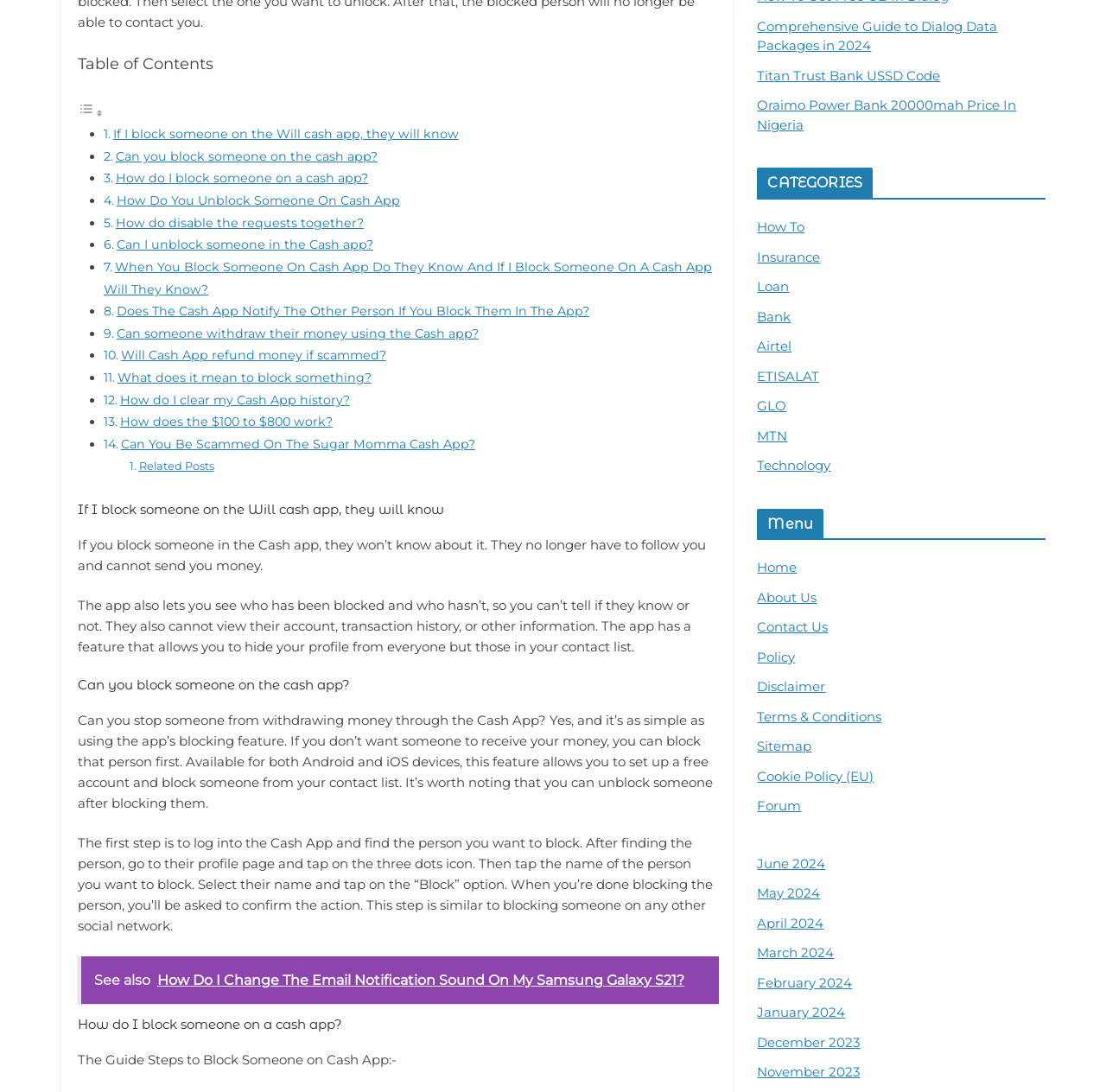Please specify the coordinates of the bounding box for the element that should be clicked to carry out this instruction: "Toggle Table of Content". The coordinates must be four float numbers between 0 and 1, formatted as [left, top, right, bottom].

[0.07, 0.096, 0.094, 0.111]